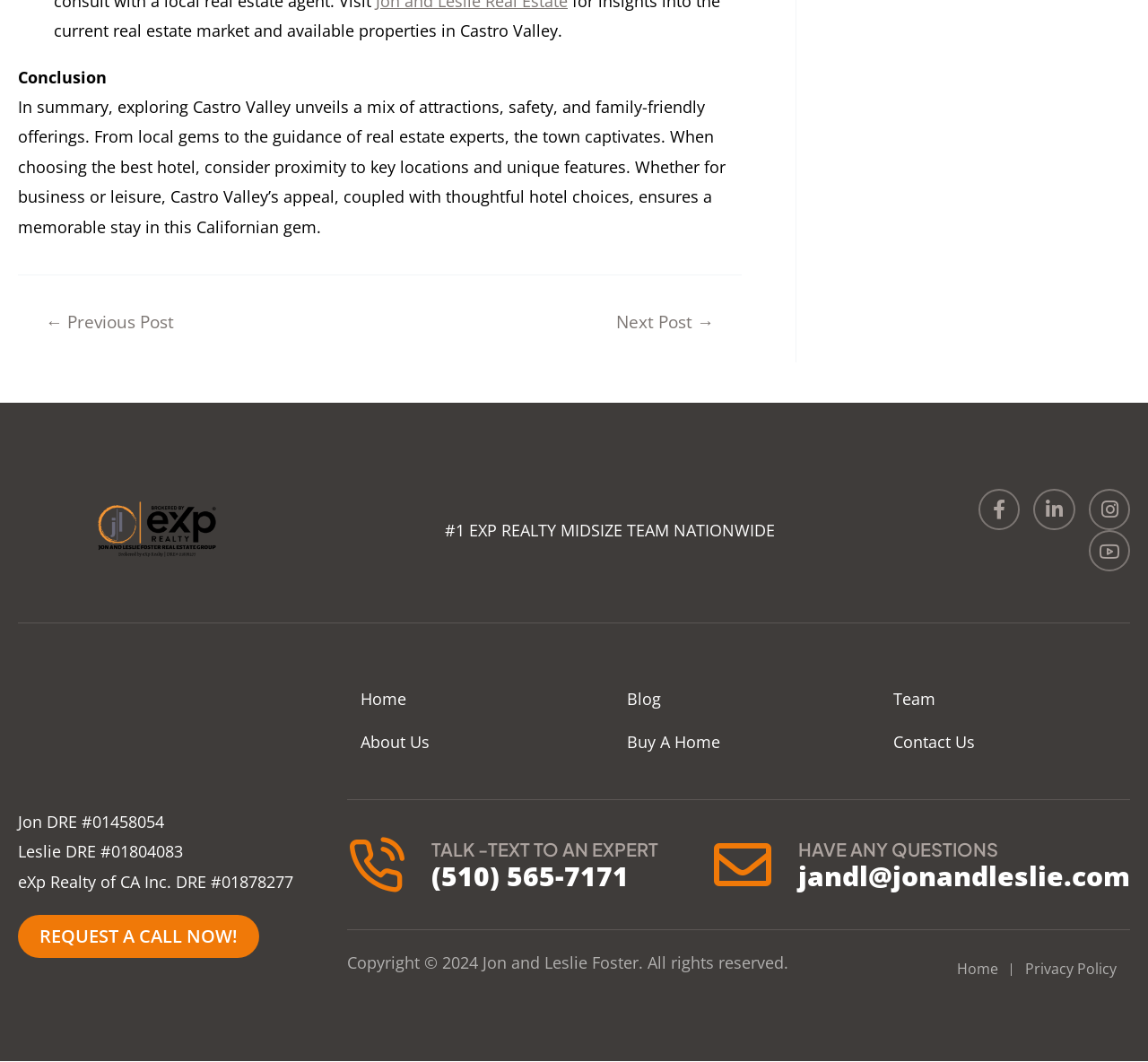Identify the bounding box coordinates of the element to click to follow this instruction: 'Visit 'About Us' page'. Ensure the coordinates are four float values between 0 and 1, provided as [left, top, right, bottom].

[0.303, 0.679, 0.52, 0.719]